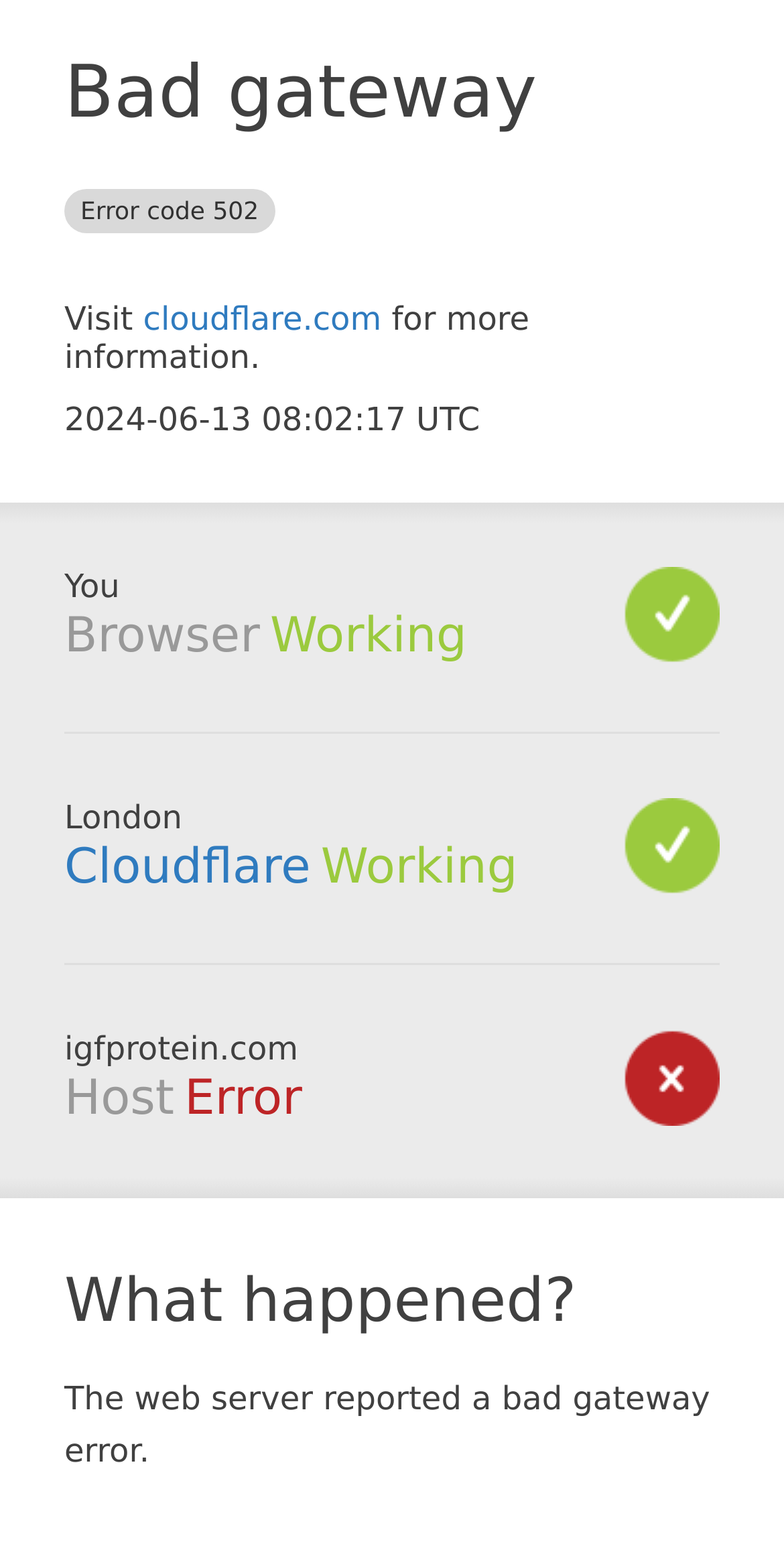What is the status of Cloudflare?
Using the image as a reference, give a one-word or short phrase answer.

Working